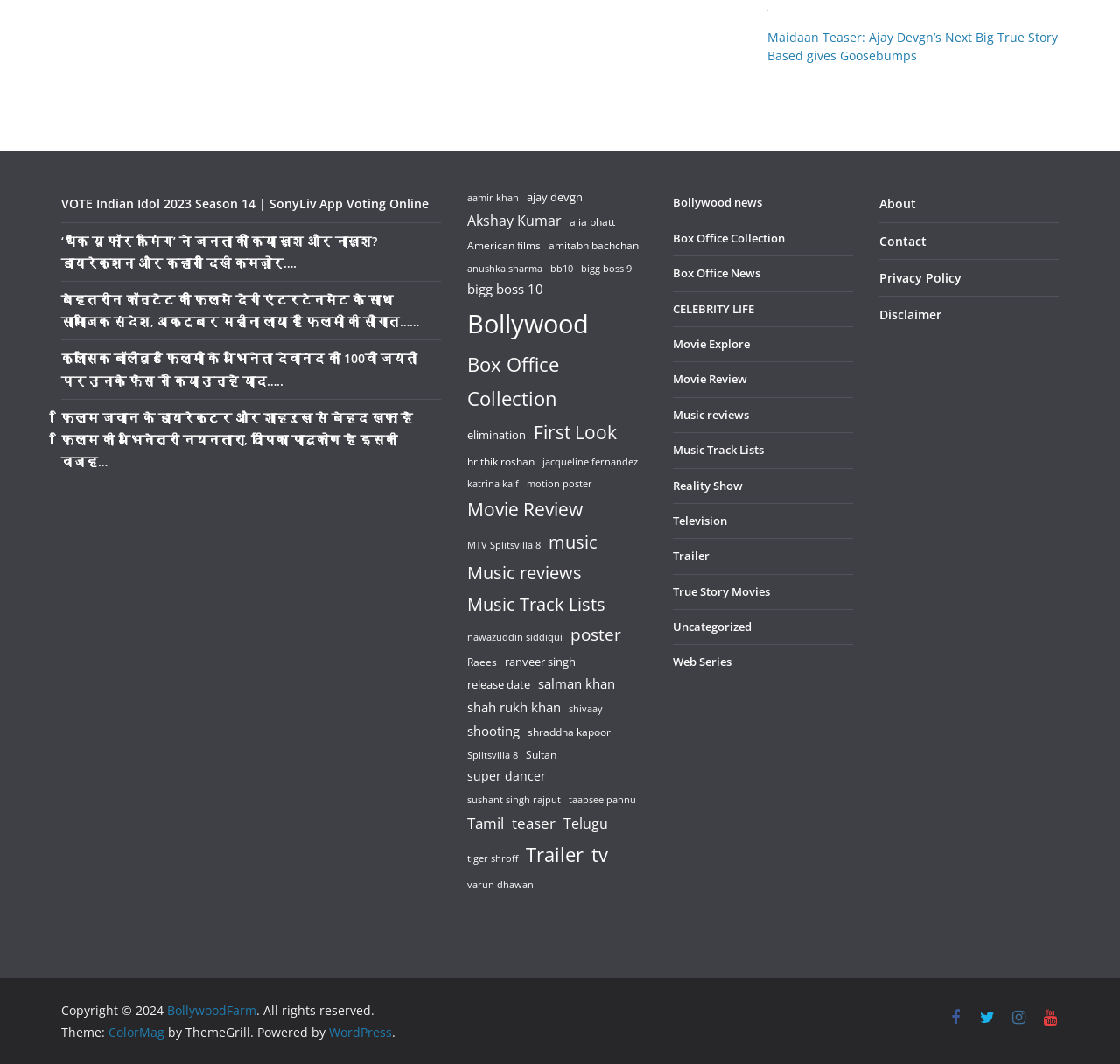How many social media links are there at the bottom of the webpage?
Respond with a short answer, either a single word or a phrase, based on the image.

4